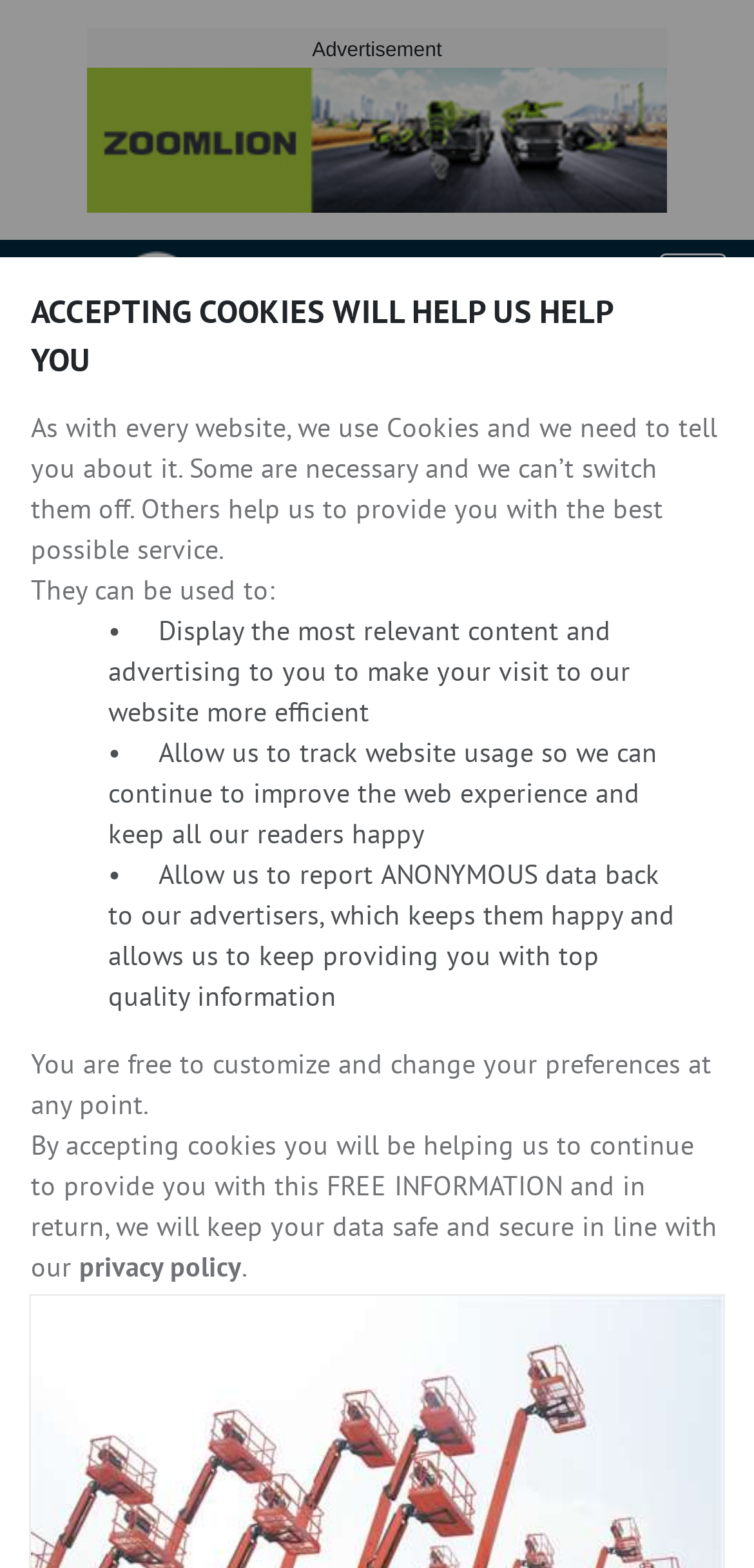Who is the author of the article?
Based on the image, give a concise answer in the form of a single word or short phrase.

Euan Youdale